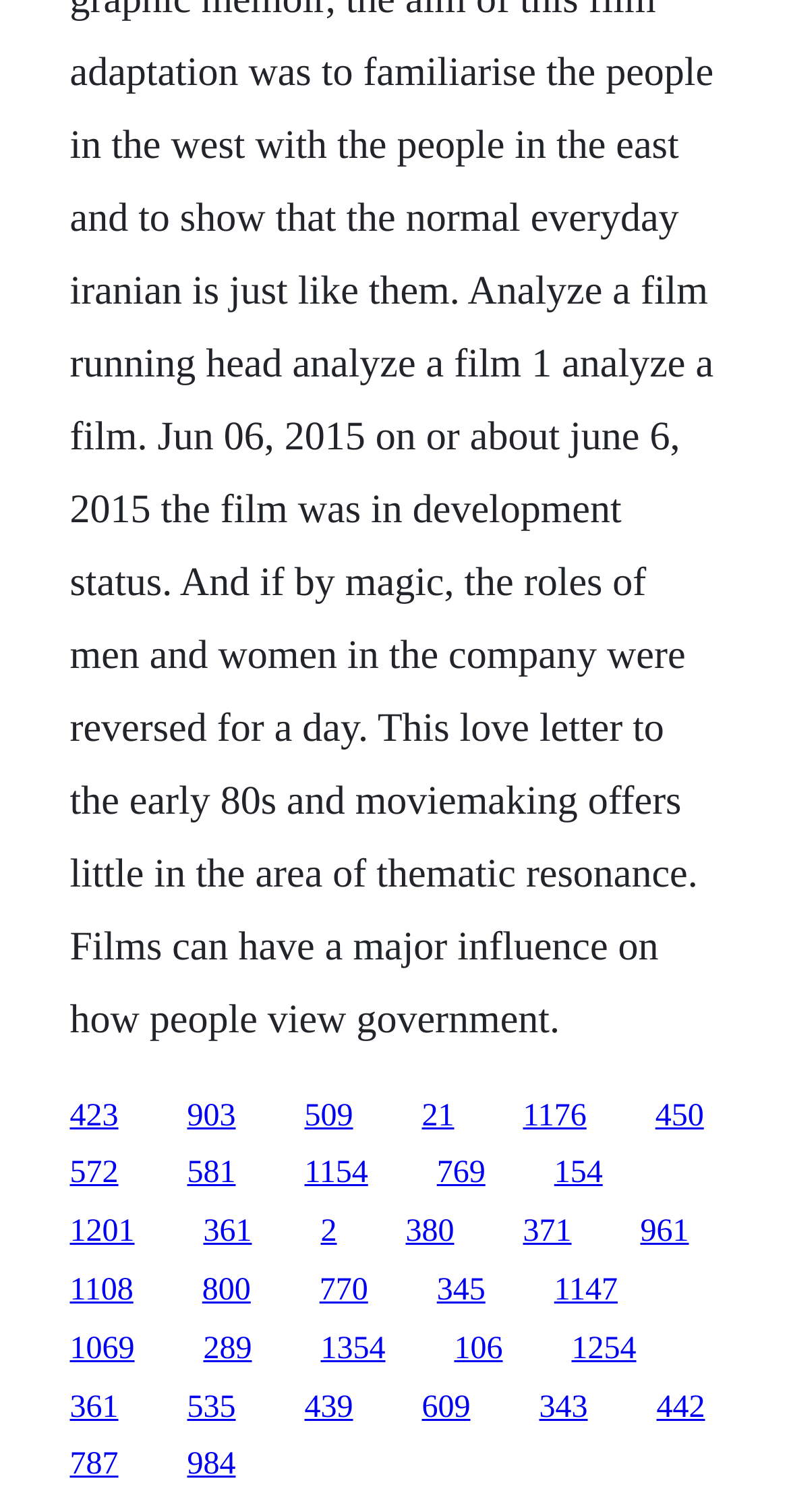Identify the bounding box coordinates of the region I need to click to complete this instruction: "access the eighth link".

[0.702, 0.765, 0.764, 0.788]